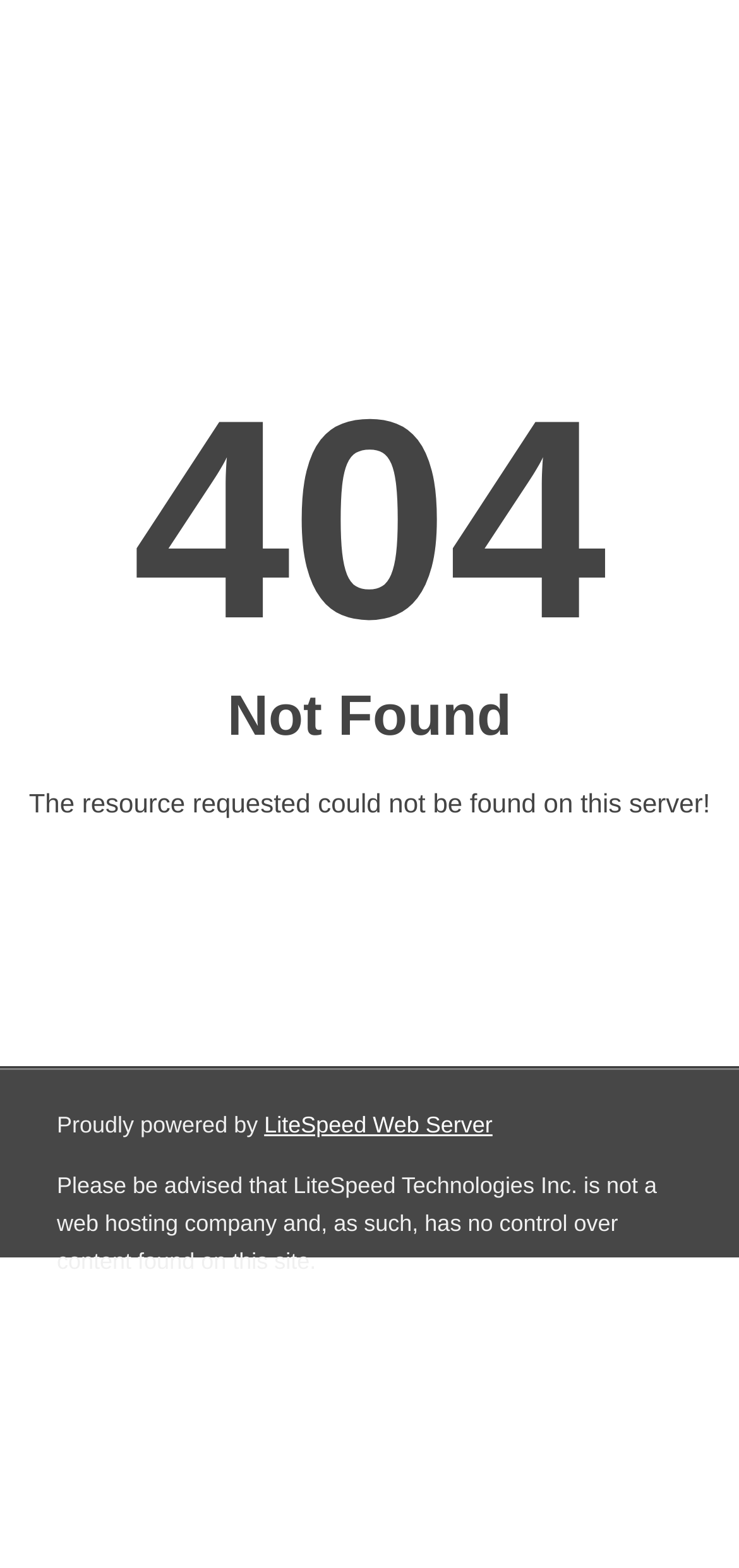Locate the bounding box coordinates of the UI element described by: "LiteSpeed Web Server". The bounding box coordinates should consist of four float numbers between 0 and 1, i.e., [left, top, right, bottom].

[0.357, 0.709, 0.666, 0.726]